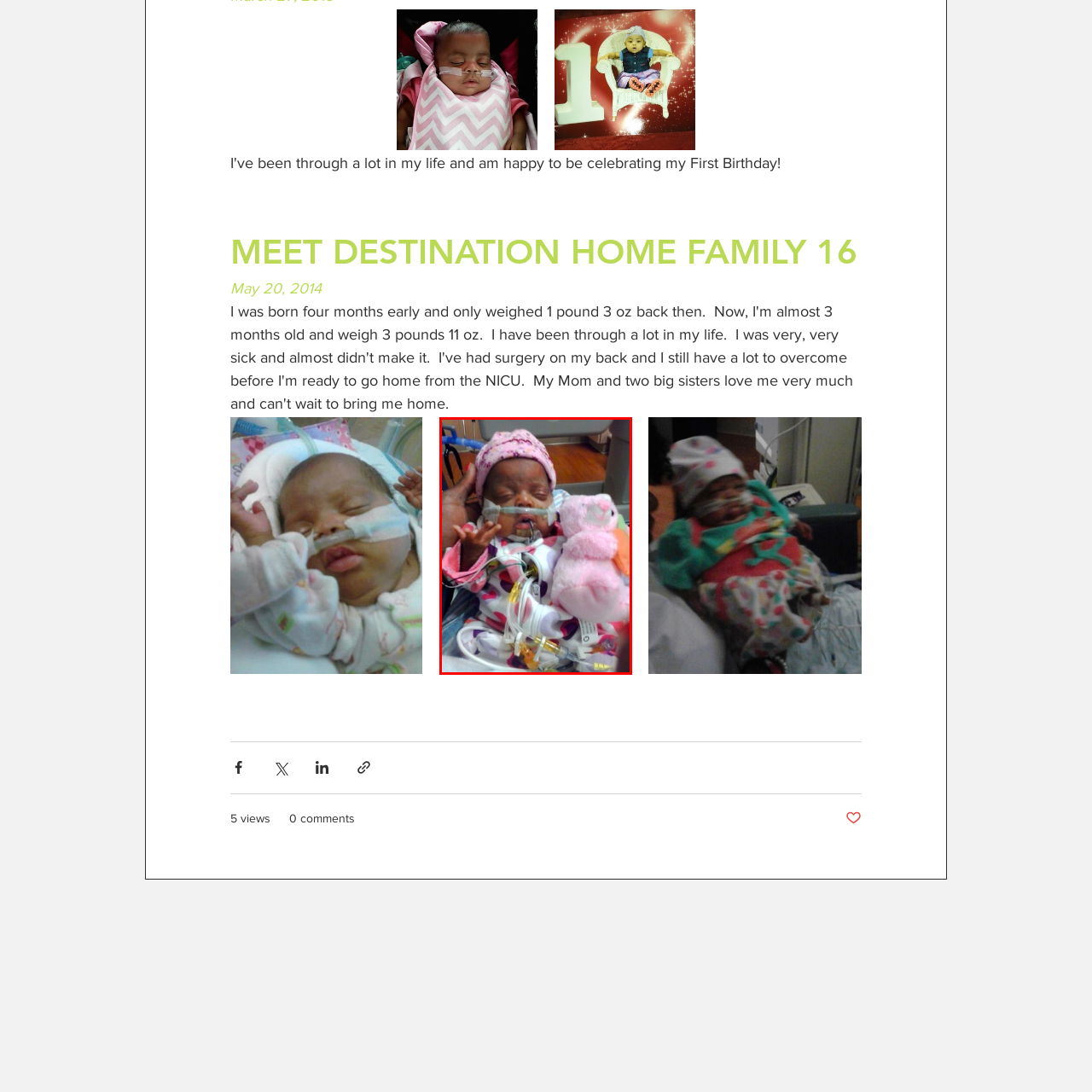Describe fully the image that is contained within the red bounding box.

A newborn baby girl is shown resting in a hospital setting, where she is receiving medical care. She is wearing a colorful outfit adorned with large polka dots and has a small pink hat covering her head. The baby is gently cradled by an adult hand, showcasing a tender moment of connection. She appears to be hooked up to vital medical equipment, indicating that she is under observation for health reasons. In her other hand, she holds a soft, plush toy, providing comfort in the midst of her hospital stay. The background reflects a typical pediatric care environment, suggesting that she is in a healing space surrounded by healthcare professionals. This poignant image captures both vulnerability and resilience, highlighting the care provided to her during this time.